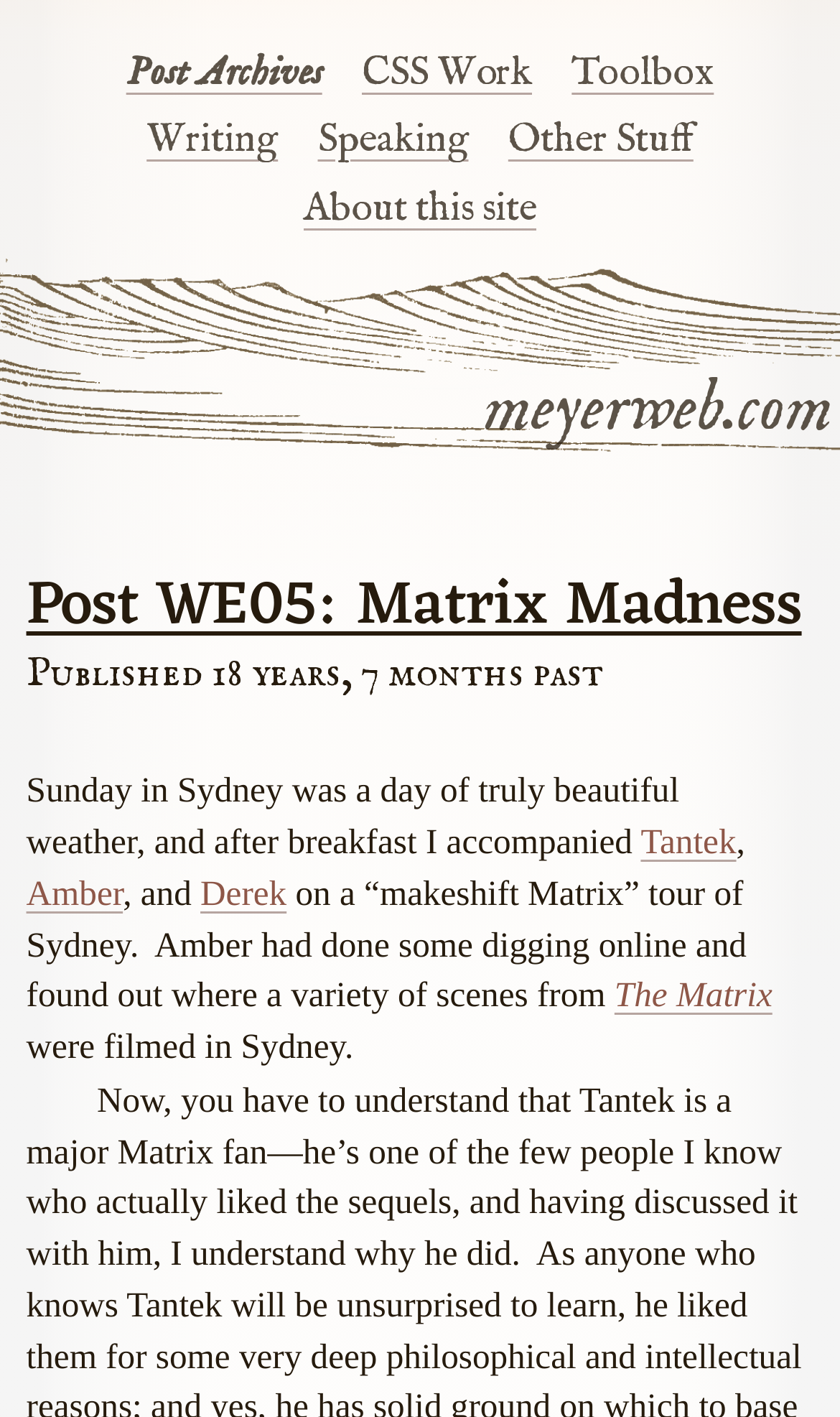What is the topic of the post? Please answer the question using a single word or phrase based on the image.

Matrix Madness